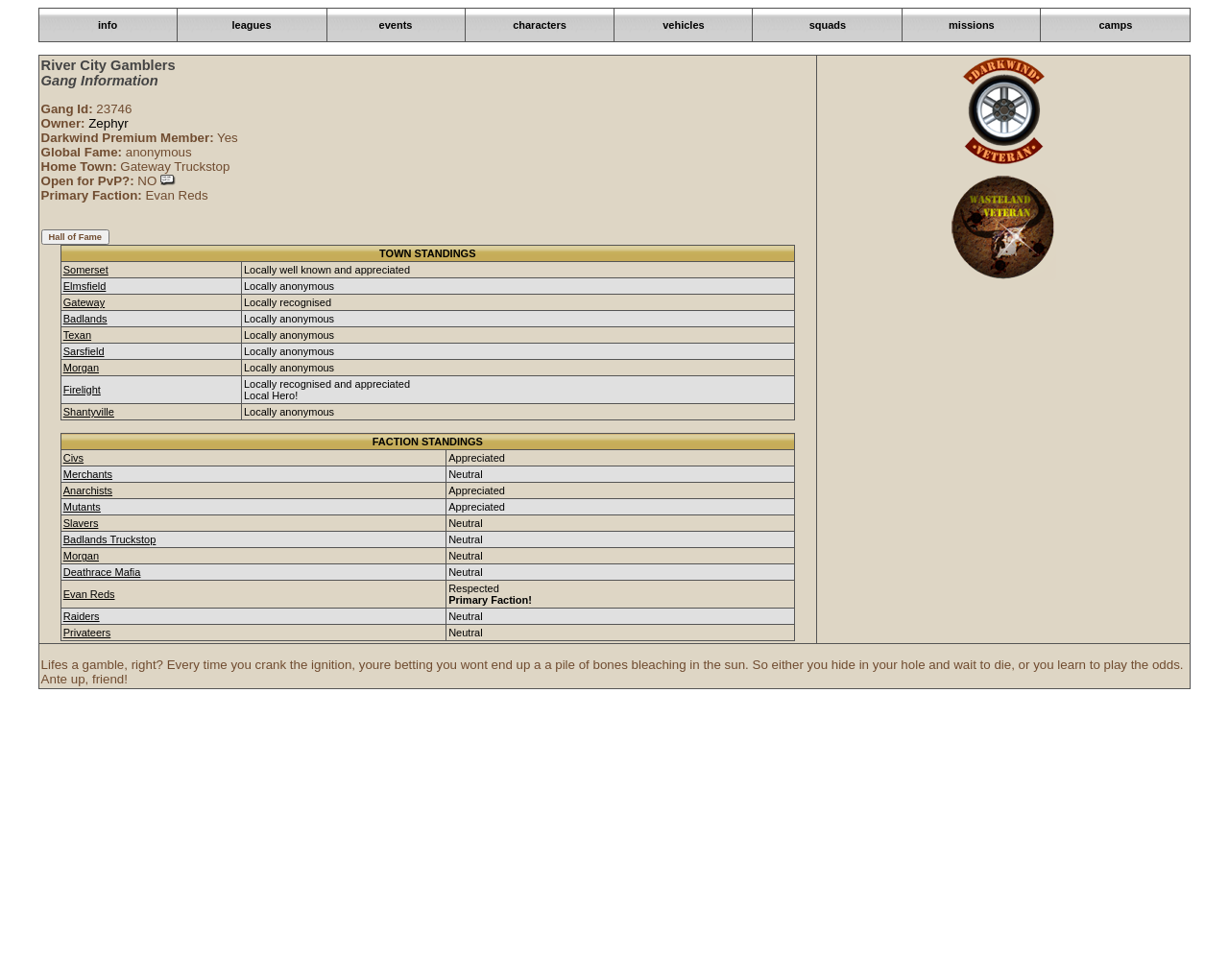Provide the bounding box coordinates of the UI element this sentence describes: "Evan Reds".

[0.051, 0.601, 0.093, 0.612]